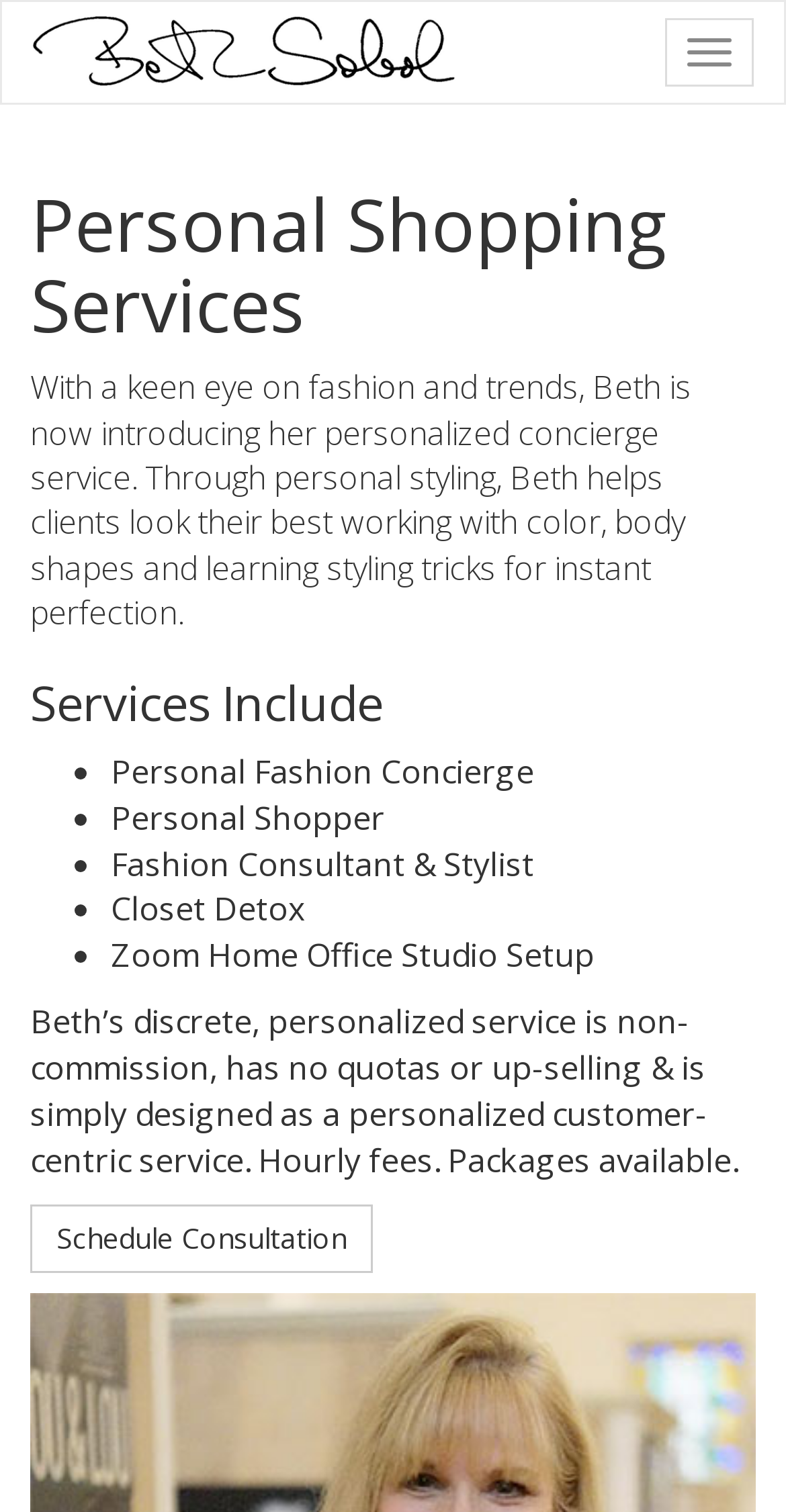Answer the following query with a single word or phrase:
How can I schedule a consultation with Beth?

Click 'Schedule Consultation'